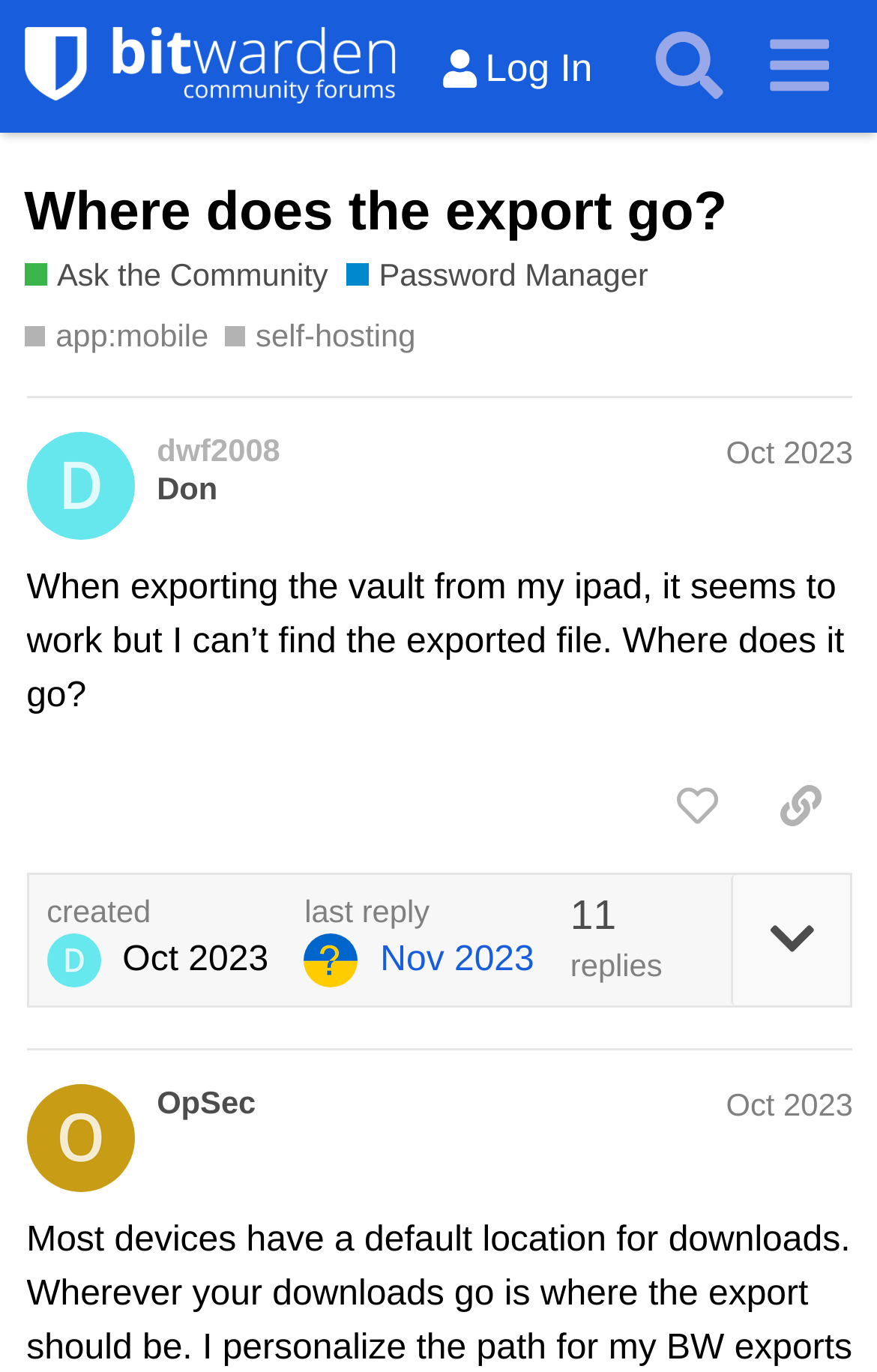Specify the bounding box coordinates of the element's region that should be clicked to achieve the following instruction: "Like the post by dwf2008". The bounding box coordinates consist of four float numbers between 0 and 1, in the format [left, top, right, bottom].

[0.736, 0.554, 0.854, 0.619]